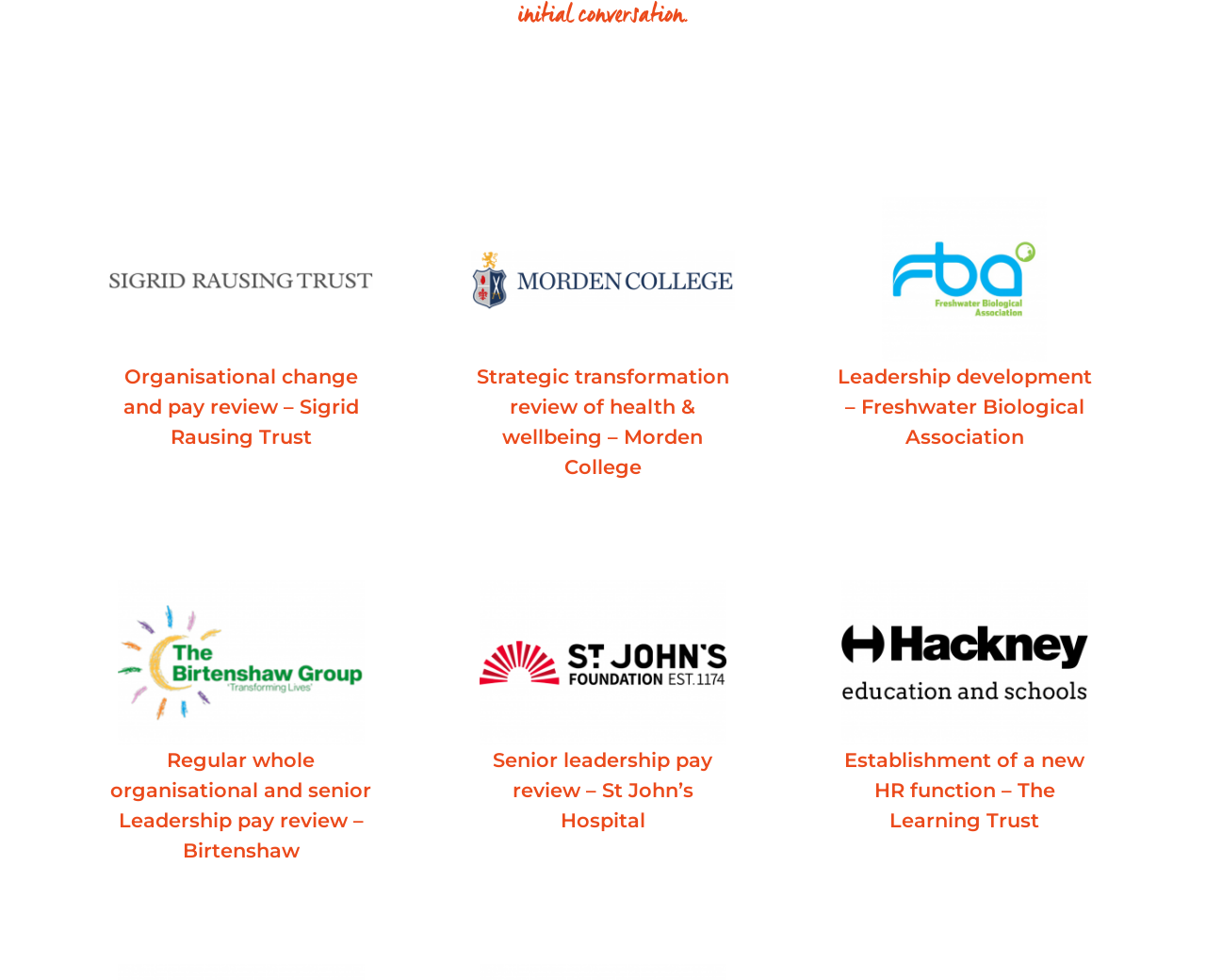Please provide a one-word or short phrase answer to the question:
How many logos are displayed on the webpage?

5